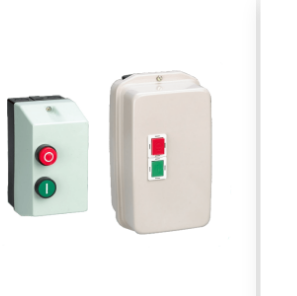Paint a vivid picture with your words by describing the image in detail.

The image showcases two types of electrical contactors. On the left, there is a compact **LE1-D Magnetic Starter**, featuring a red push button for "stop" and a green button for "start," indicating operational controls commonly found in machinery. To the right, the larger device is identified as an **LC1-K AC Contactor**, designed for high-load applications. Both devices are essential components in electrical control systems, facilitating the management of electrical circuits. Their robust design ensures reliability in various industrial environments.